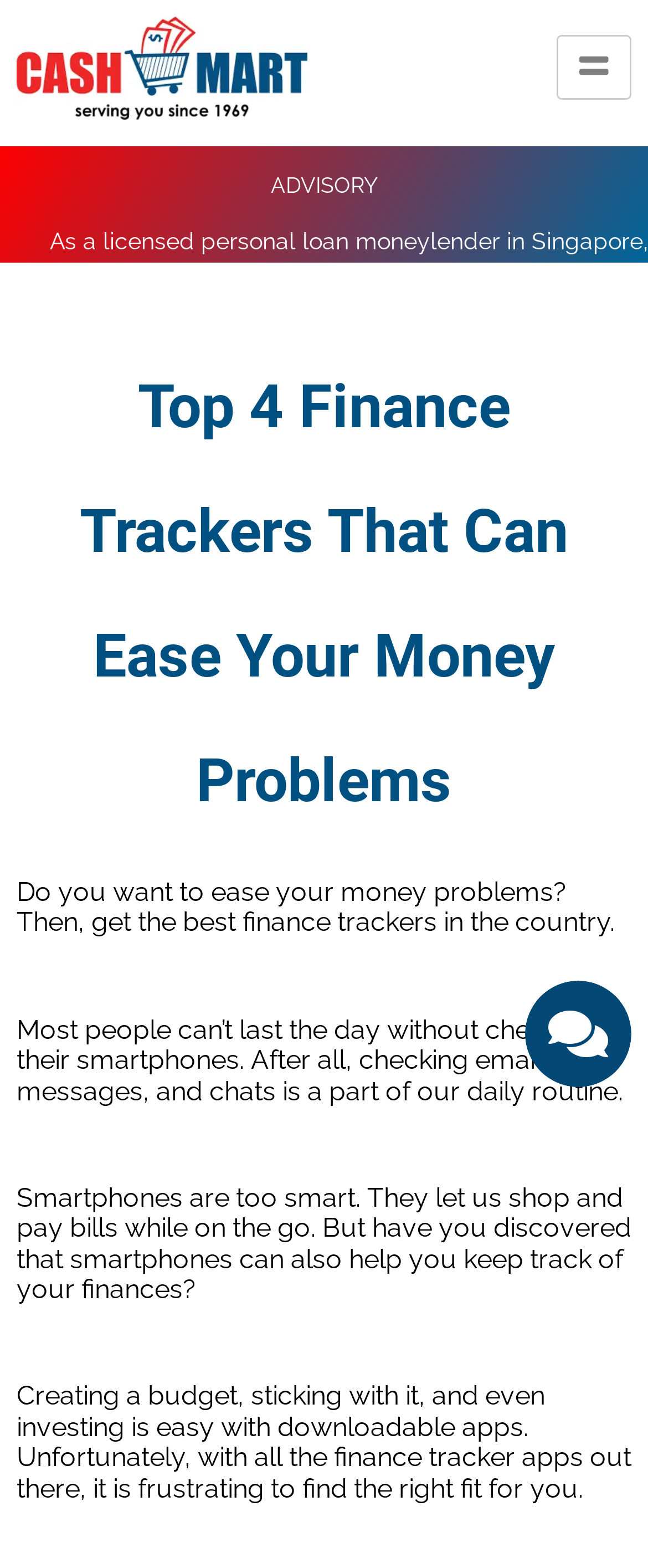What is the challenge in finding a finance tracker app?
Look at the screenshot and provide an in-depth answer.

The webpage states that with all the finance tracker apps available, it can be frustrating to find the right fit for an individual, implying that the challenge lies in selecting the most suitable app.